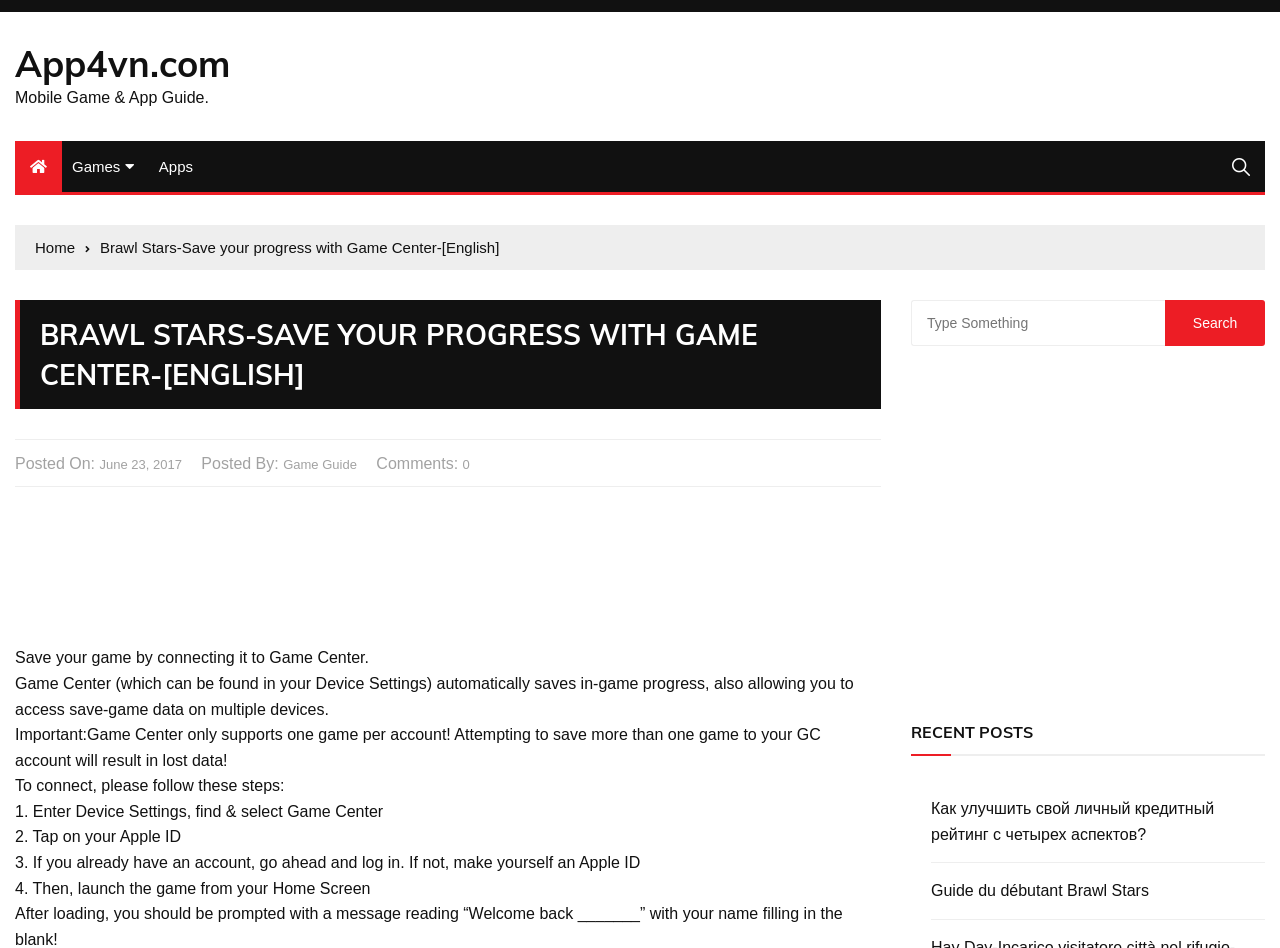What is the purpose of connecting Brawl Stars to Game Center?
Based on the image, give a concise answer in the form of a single word or short phrase.

To save in-game progress